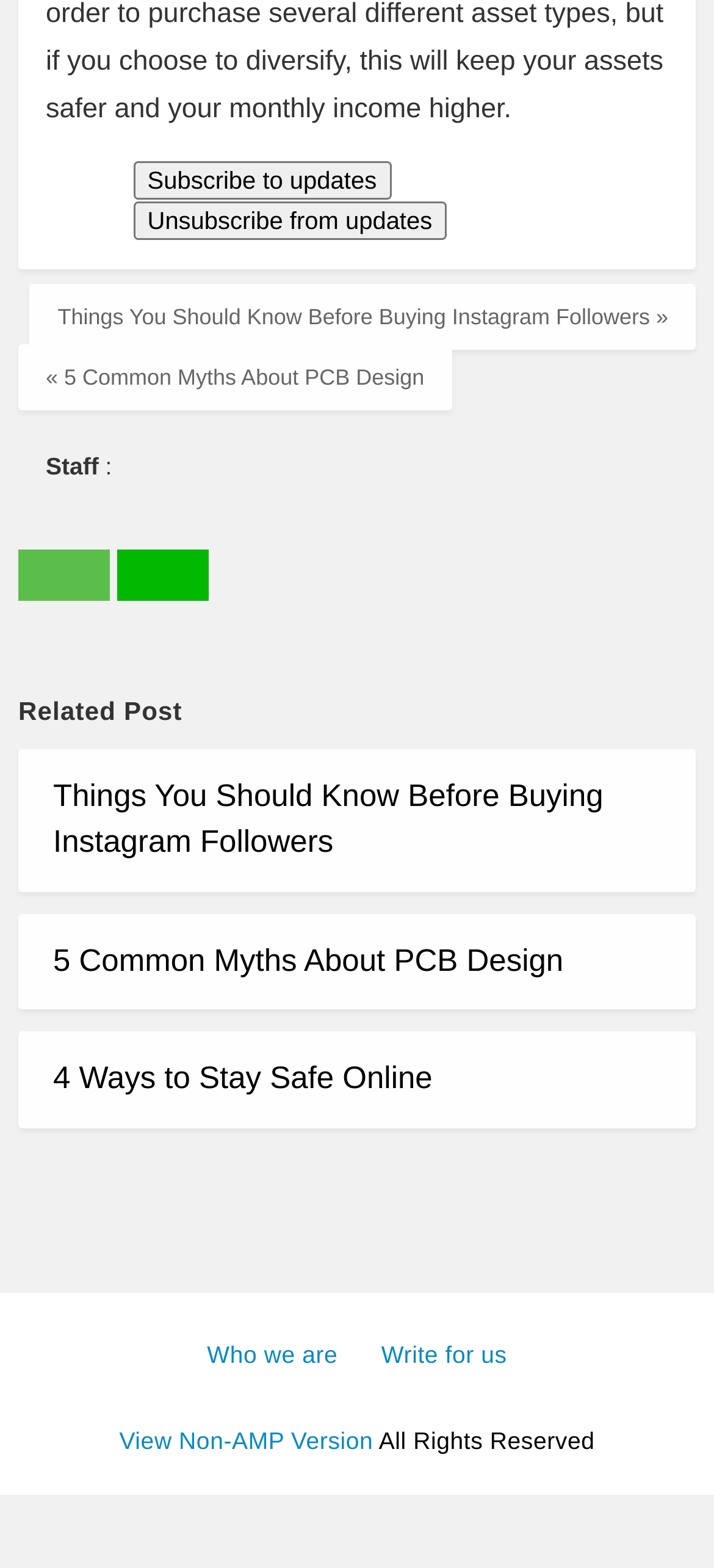Provide the bounding box coordinates for the area that should be clicked to complete the instruction: "View a related post".

[0.074, 0.496, 0.845, 0.548]